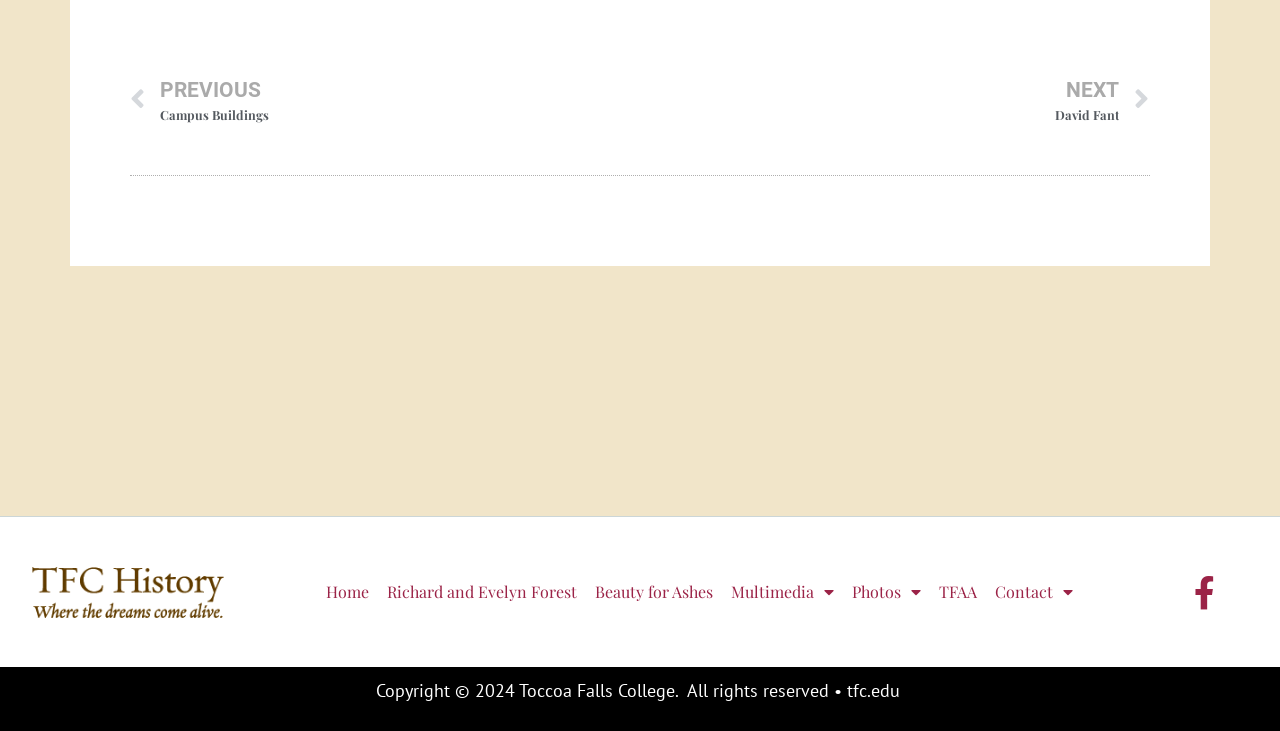Find the bounding box coordinates of the clickable area that will achieve the following instruction: "go to previous campus building".

[0.102, 0.102, 0.5, 0.171]